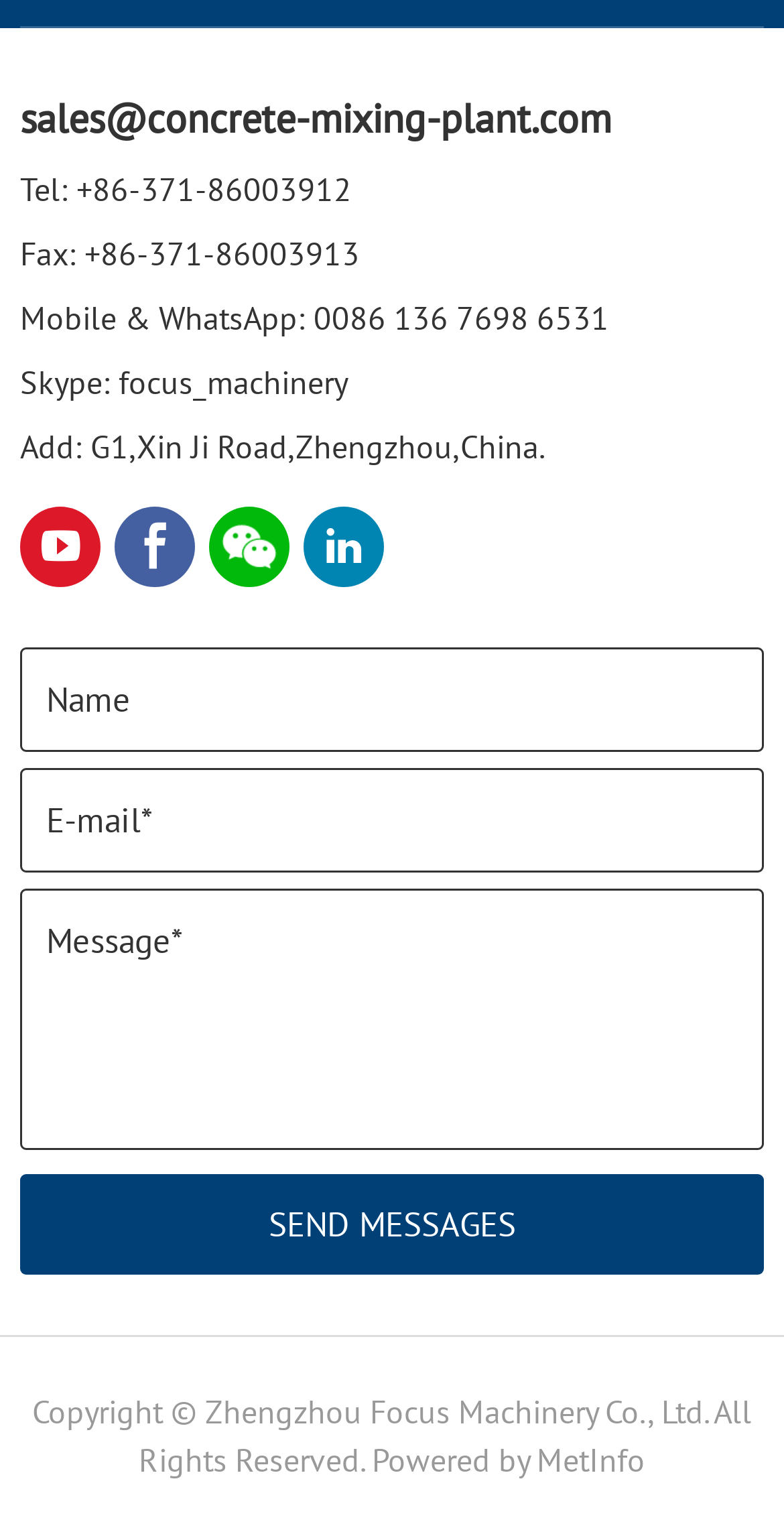Please identify the bounding box coordinates of the element that needs to be clicked to perform the following instruction: "Click the sales email link".

[0.026, 0.06, 0.779, 0.095]